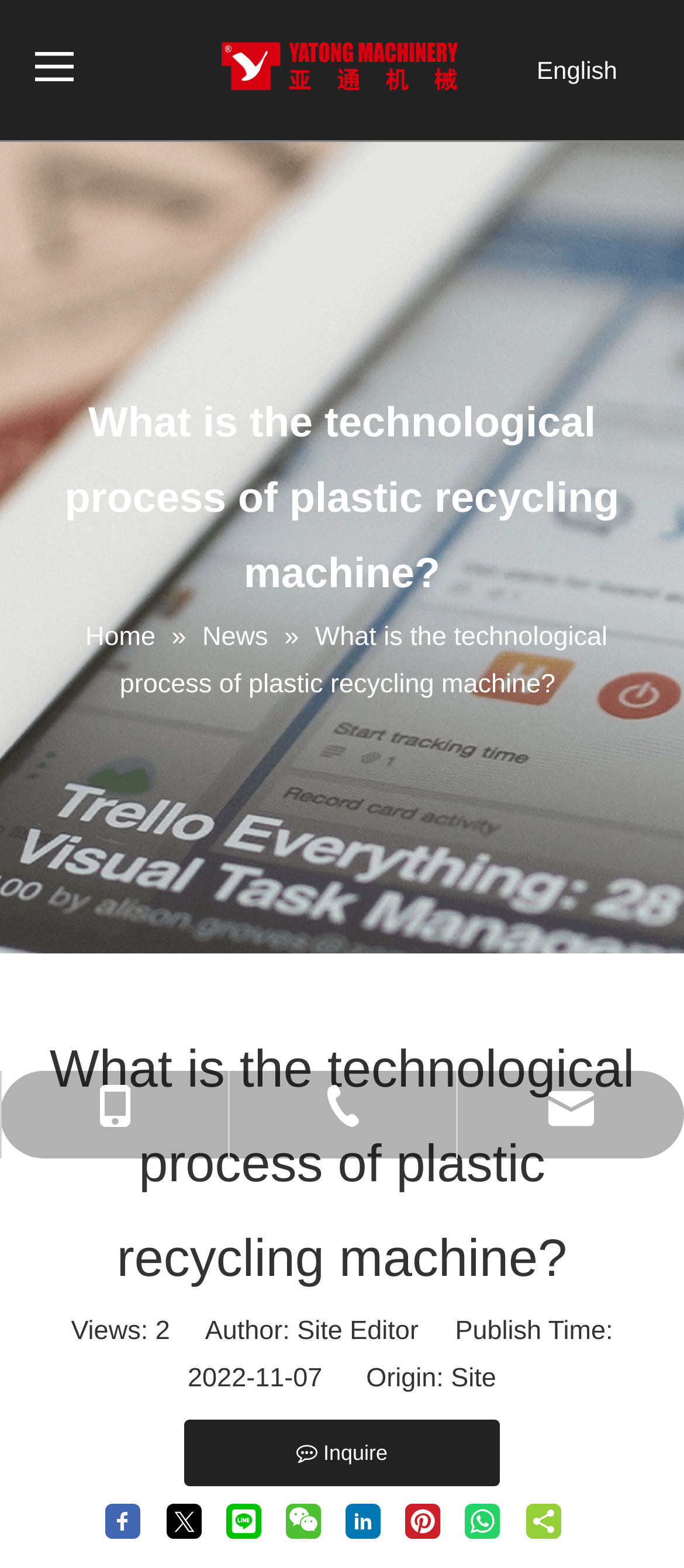Determine the bounding box coordinates of the area to click in order to meet this instruction: "Click the English language option".

[0.785, 0.036, 0.902, 0.054]